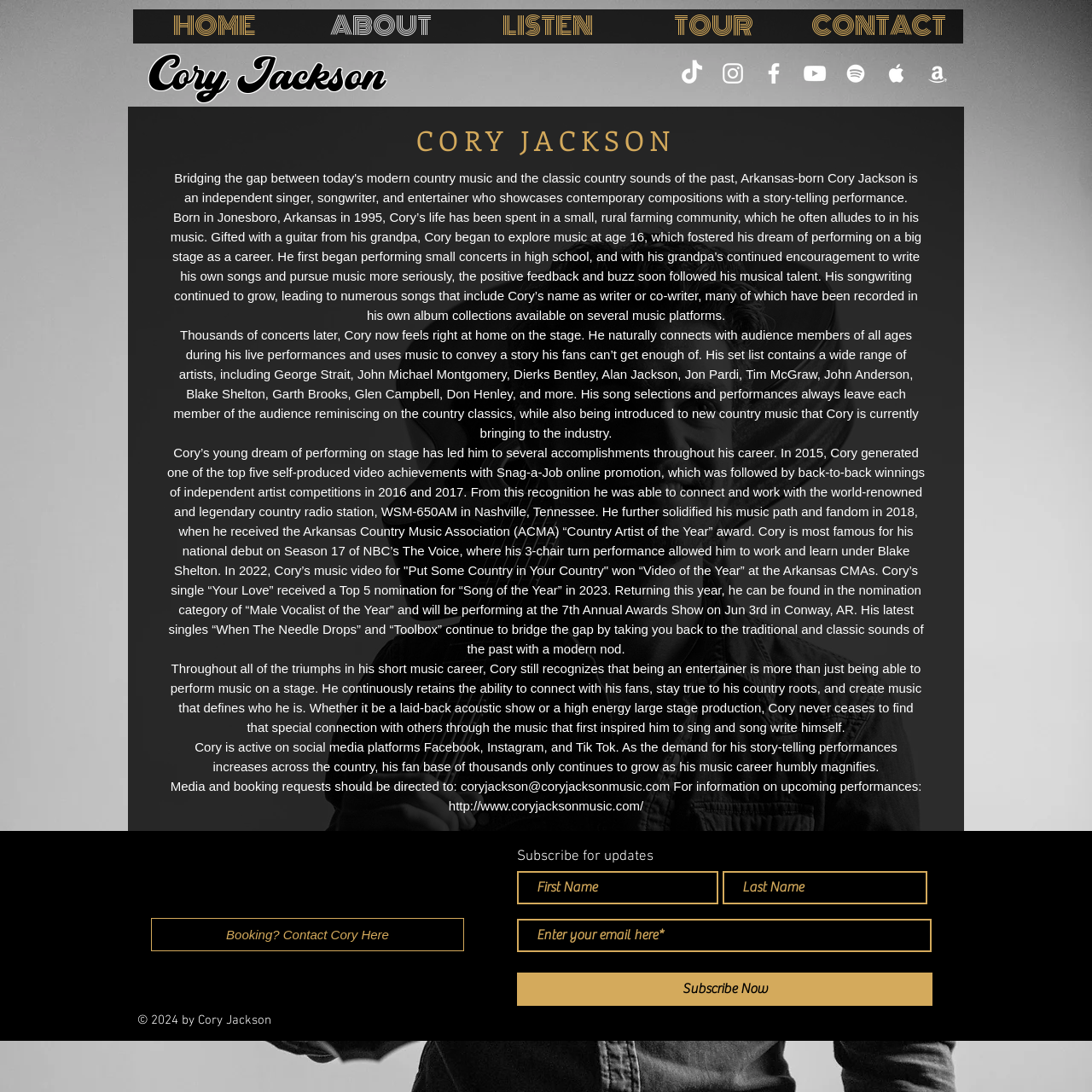What is the email address for booking and media requests?
Please provide a detailed answer to the question.

The webpage provides an email address for booking and media requests, which is coryjackson@coryjacksonmusic.com. This information is mentioned at the bottom of the webpage.